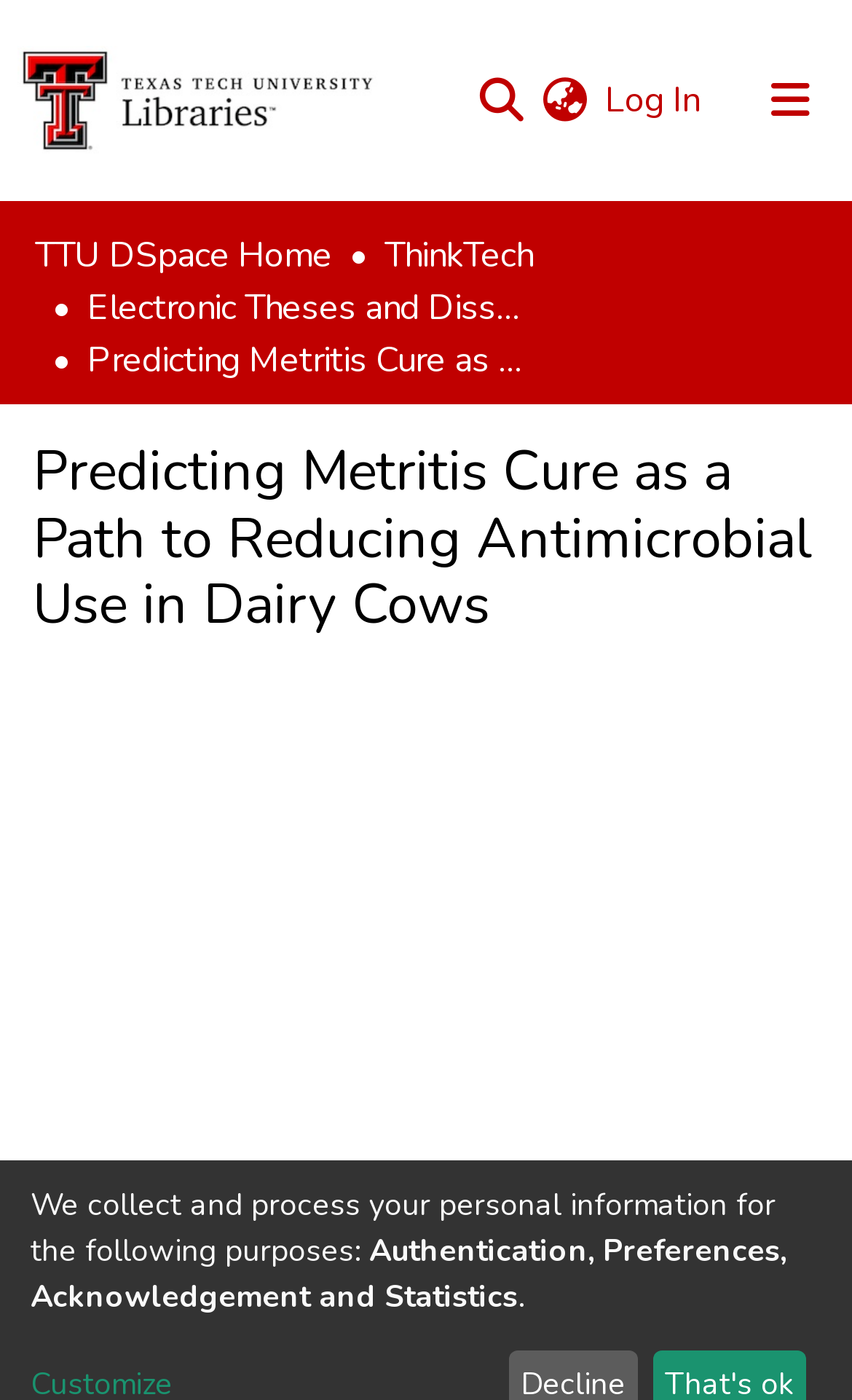What is the logo on the top left corner?
Based on the visual content, answer with a single word or a brief phrase.

Repository logo